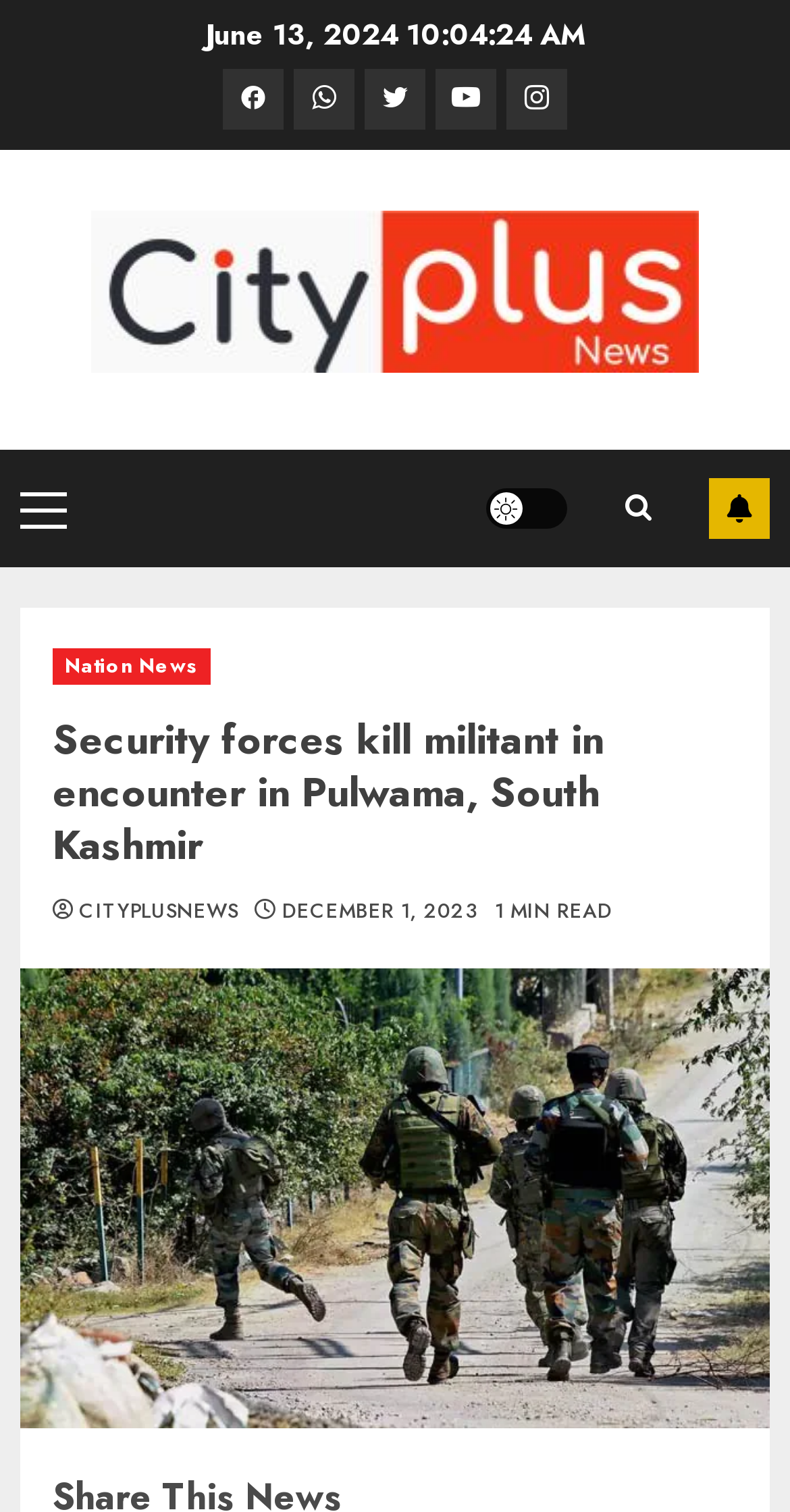What is the location of the encounter mentioned in the article?
Please give a detailed answer to the question using the information shown in the image.

I found the location of the encounter by looking at the heading of the article, which mentions 'Pulwama, South Kashmir' as the location of the encounter.